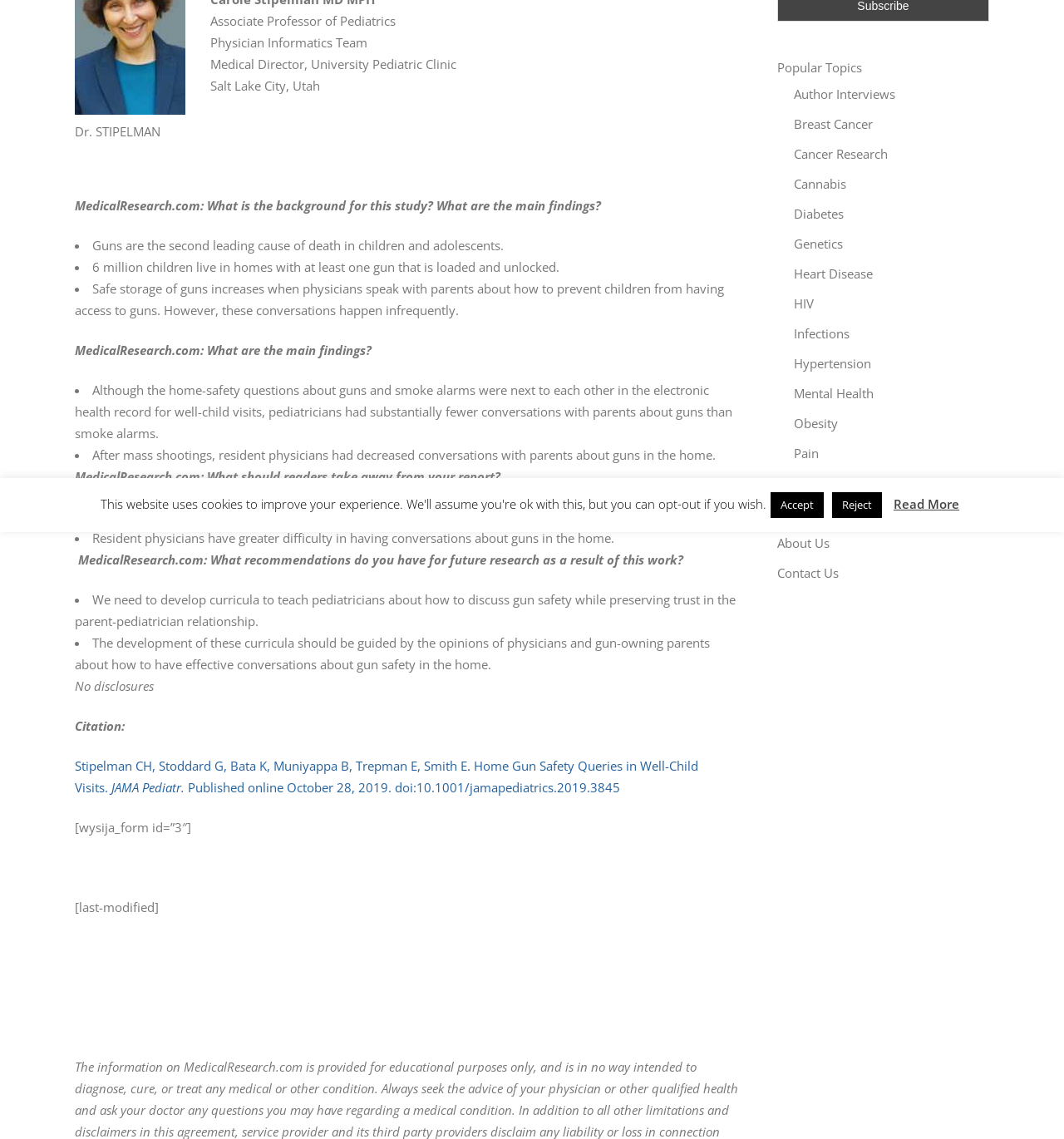Locate the UI element described as follows: "parent_node: Dr. STIPELMAN". Return the bounding box coordinates as four float numbers between 0 and 1 in the order [left, top, right, bottom].

[0.07, 0.089, 0.174, 0.104]